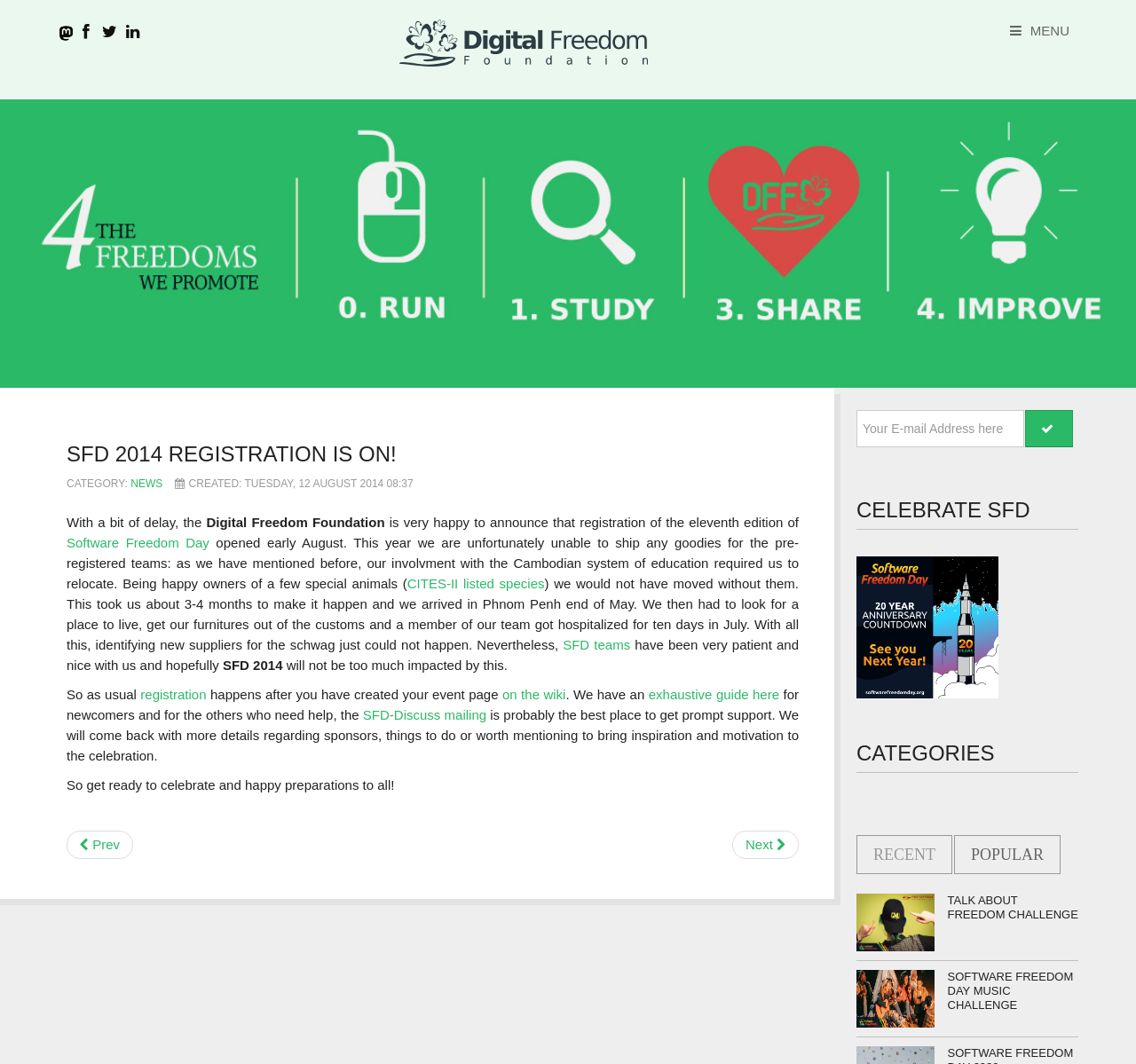Please find the bounding box coordinates of the element's region to be clicked to carry out this instruction: "Click on the 'MENU' link".

[0.881, 0.015, 0.949, 0.045]